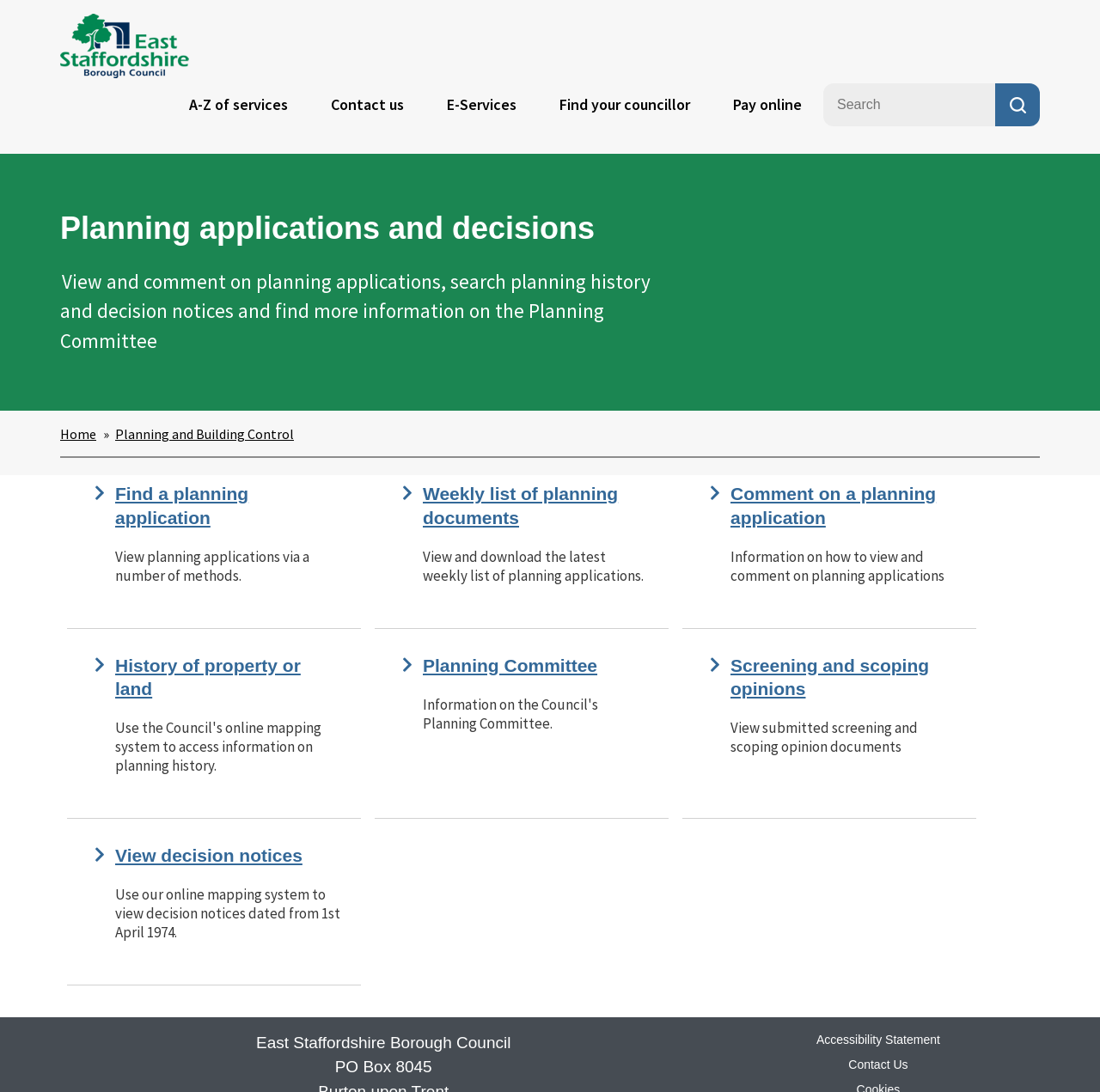Generate the text of the webpage's primary heading.

Planning applications and decisions